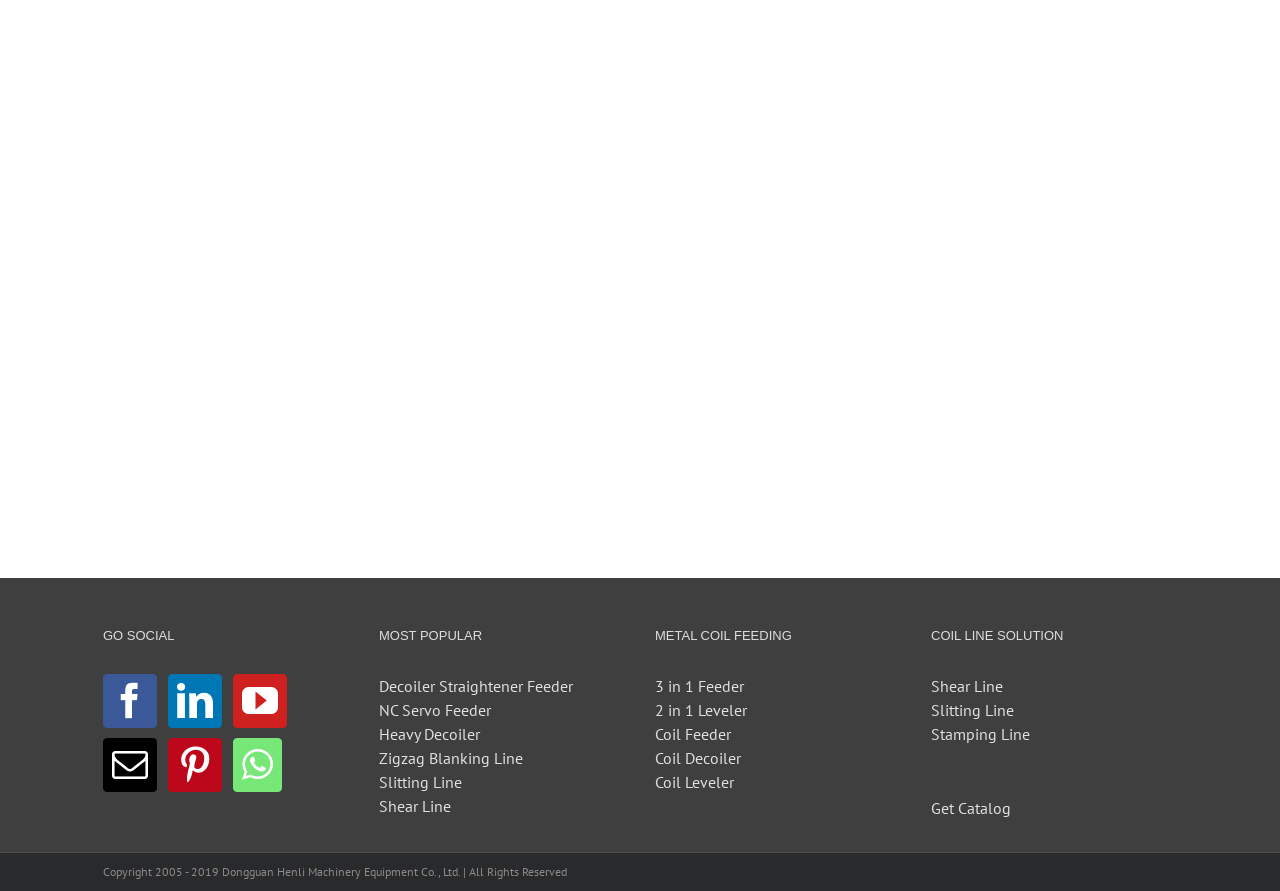Find the bounding box coordinates for the area that must be clicked to perform this action: "Explore Coil Feeder".

[0.512, 0.81, 0.704, 0.837]